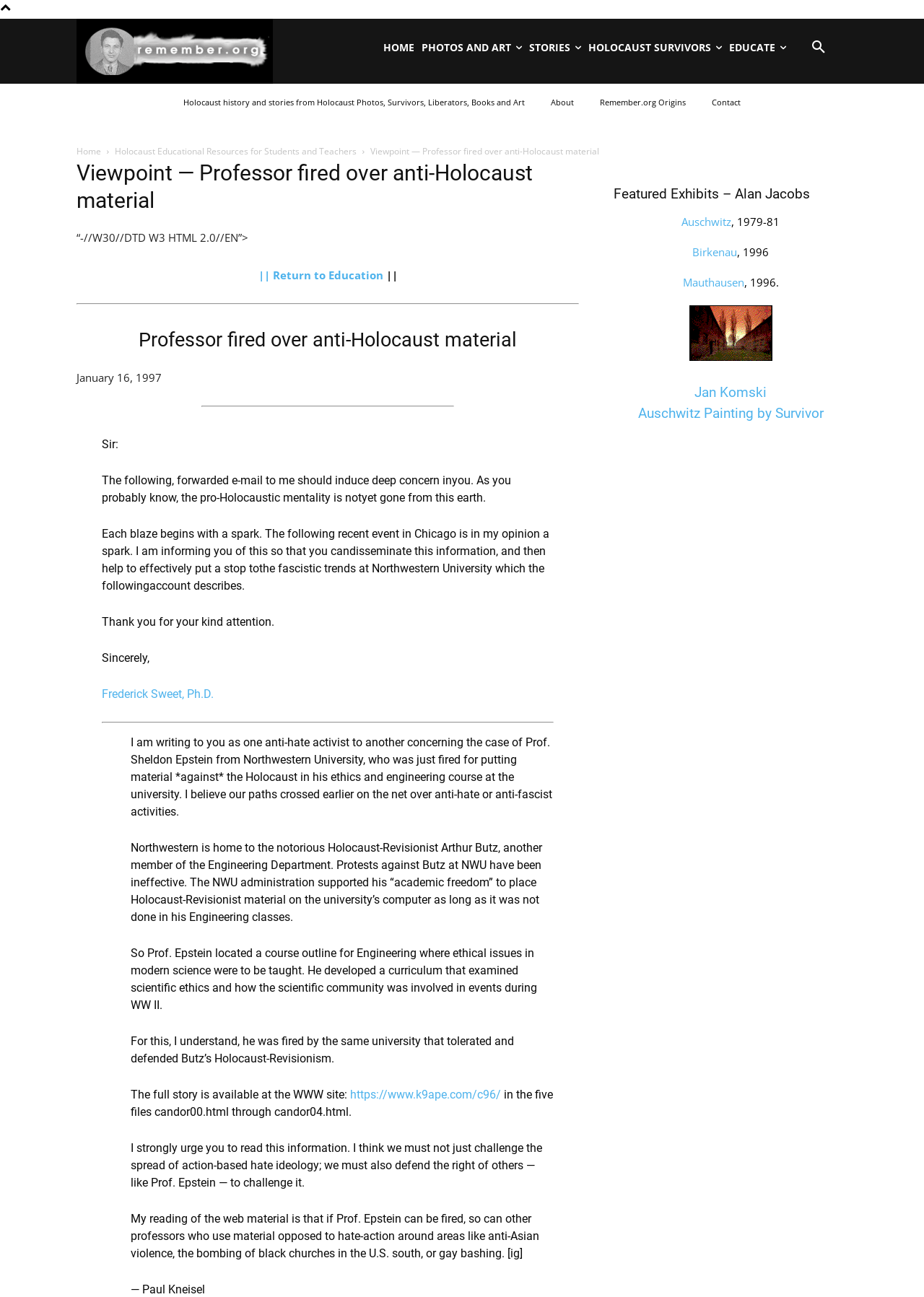Specify the bounding box coordinates of the area that needs to be clicked to achieve the following instruction: "Search on the website".

[0.855, 0.014, 0.917, 0.059]